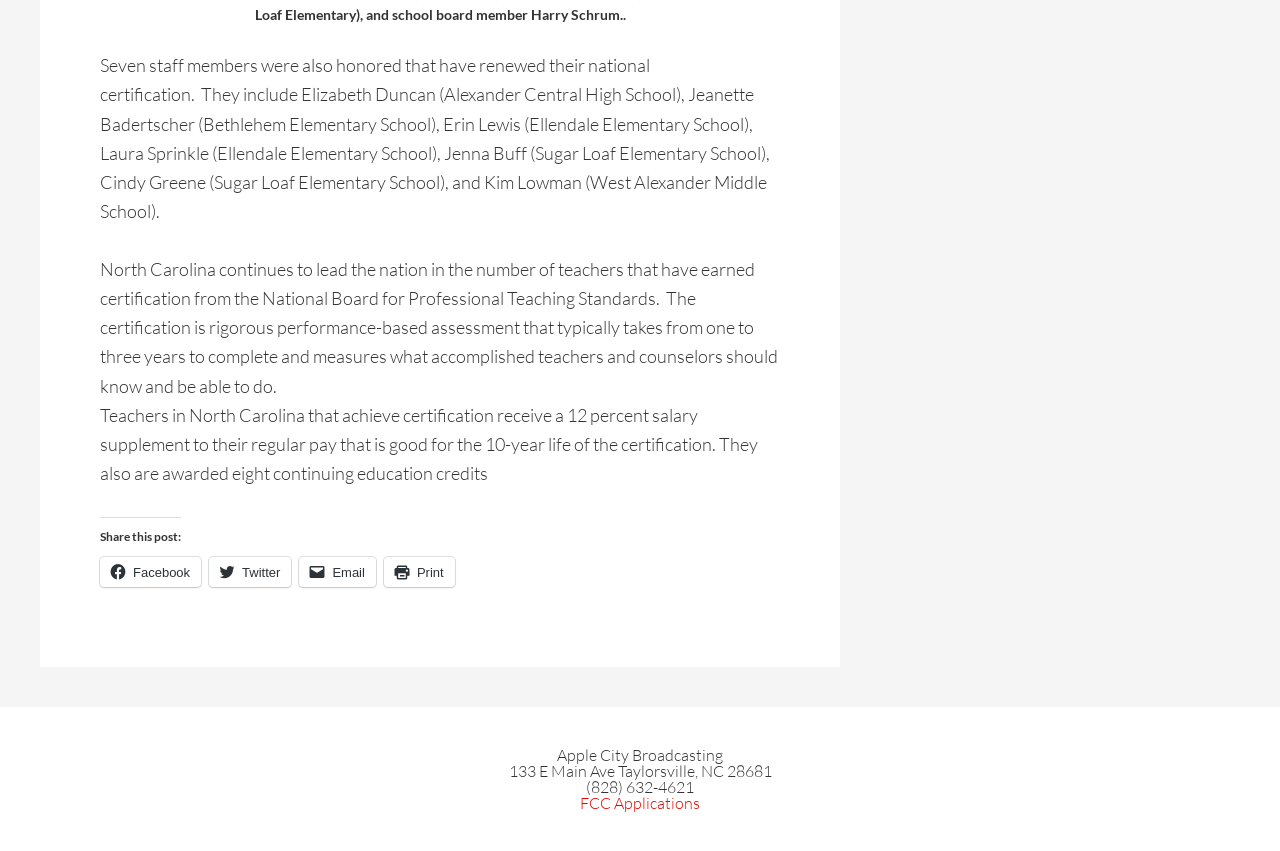Predict the bounding box for the UI component with the following description: "FCC Applications".

[0.453, 0.932, 0.547, 0.955]